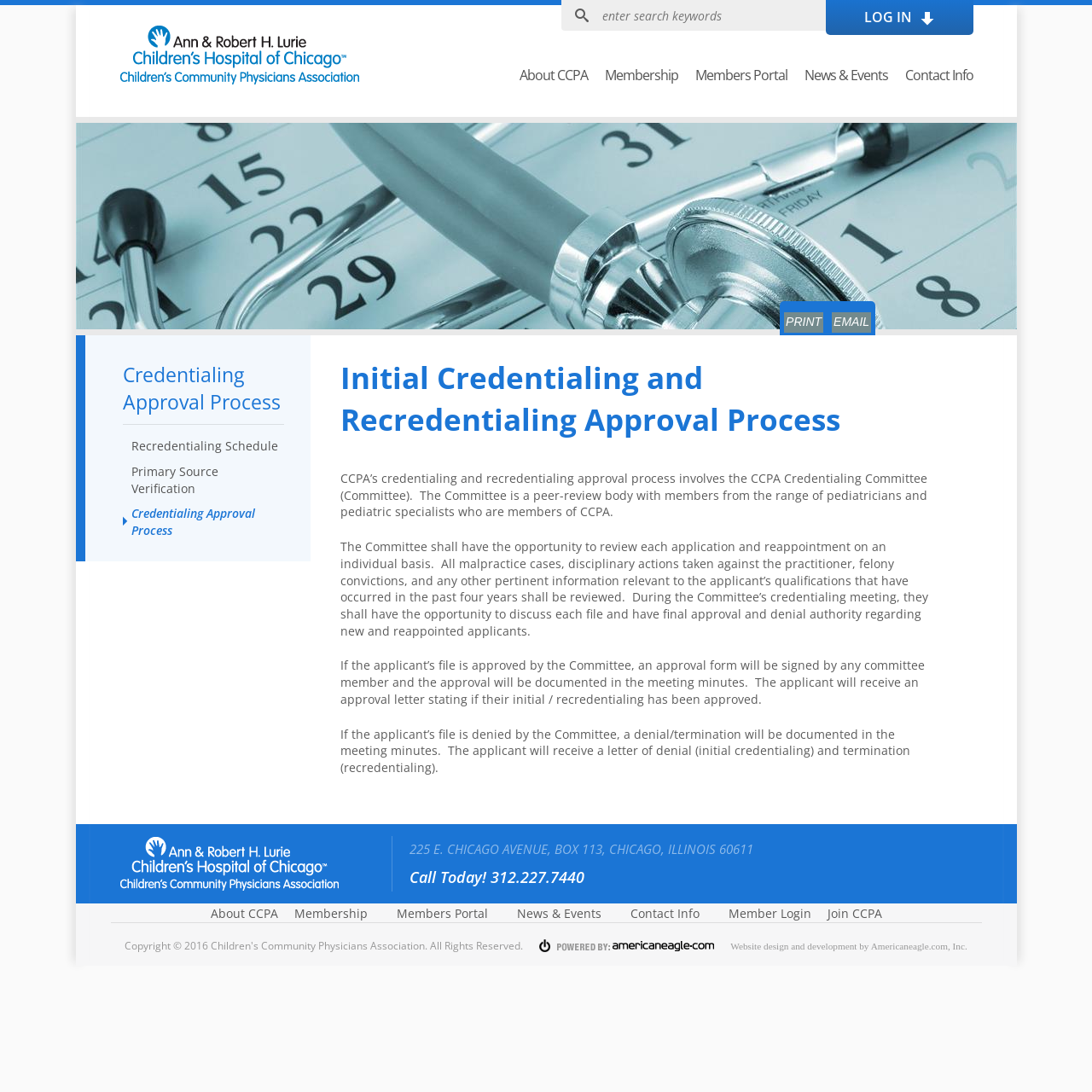What is the purpose of the Committee?
Please provide a comprehensive answer based on the details in the screenshot.

I found a section on the webpage that describes the credentialing and recredentialing approval process, which mentions that the Committee reviews each application and reappointment on an individual basis. This suggests that the purpose of the Committee is to review applications.